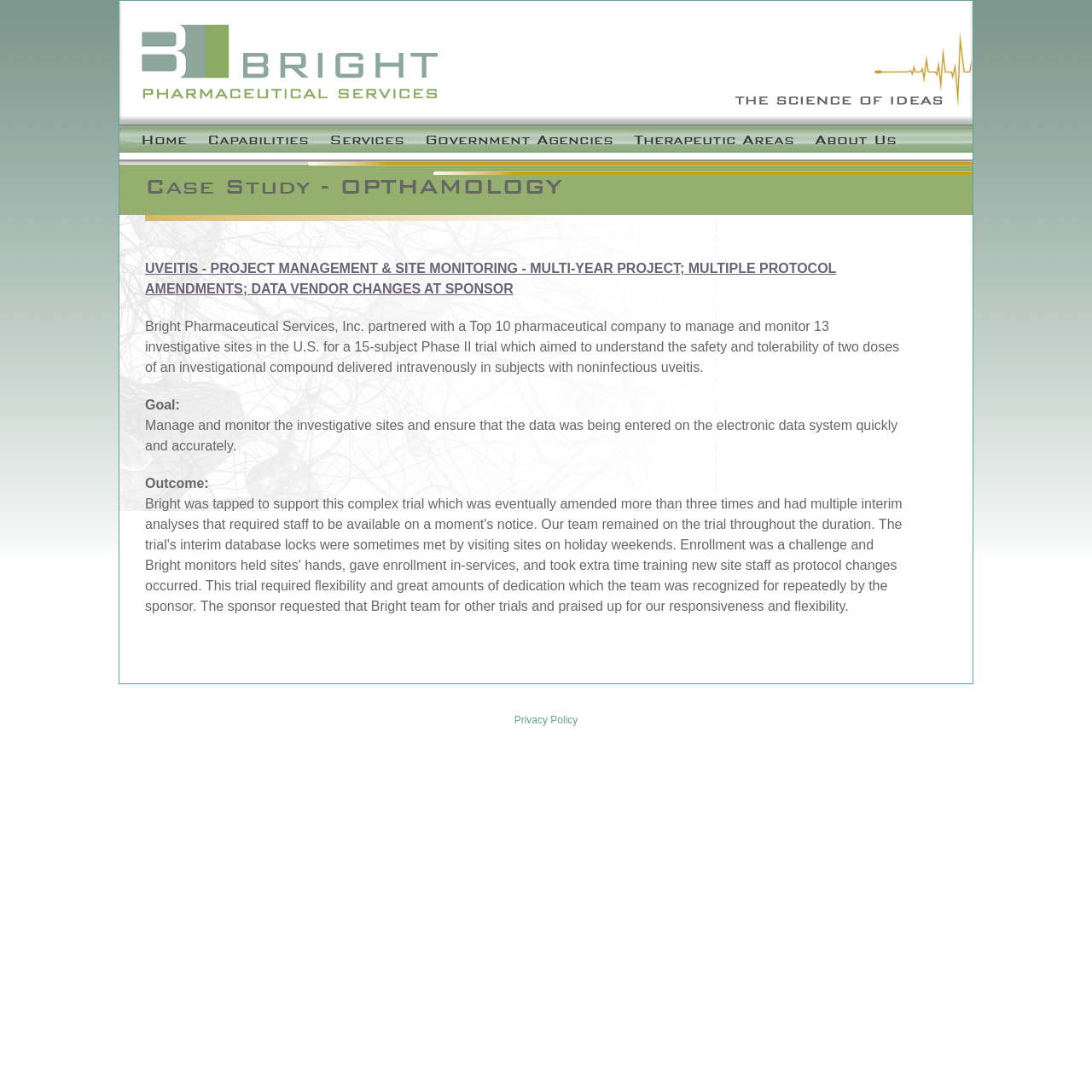Use a single word or phrase to answer the question:
What is the topic of the case study?

OPTHAMOLOGY